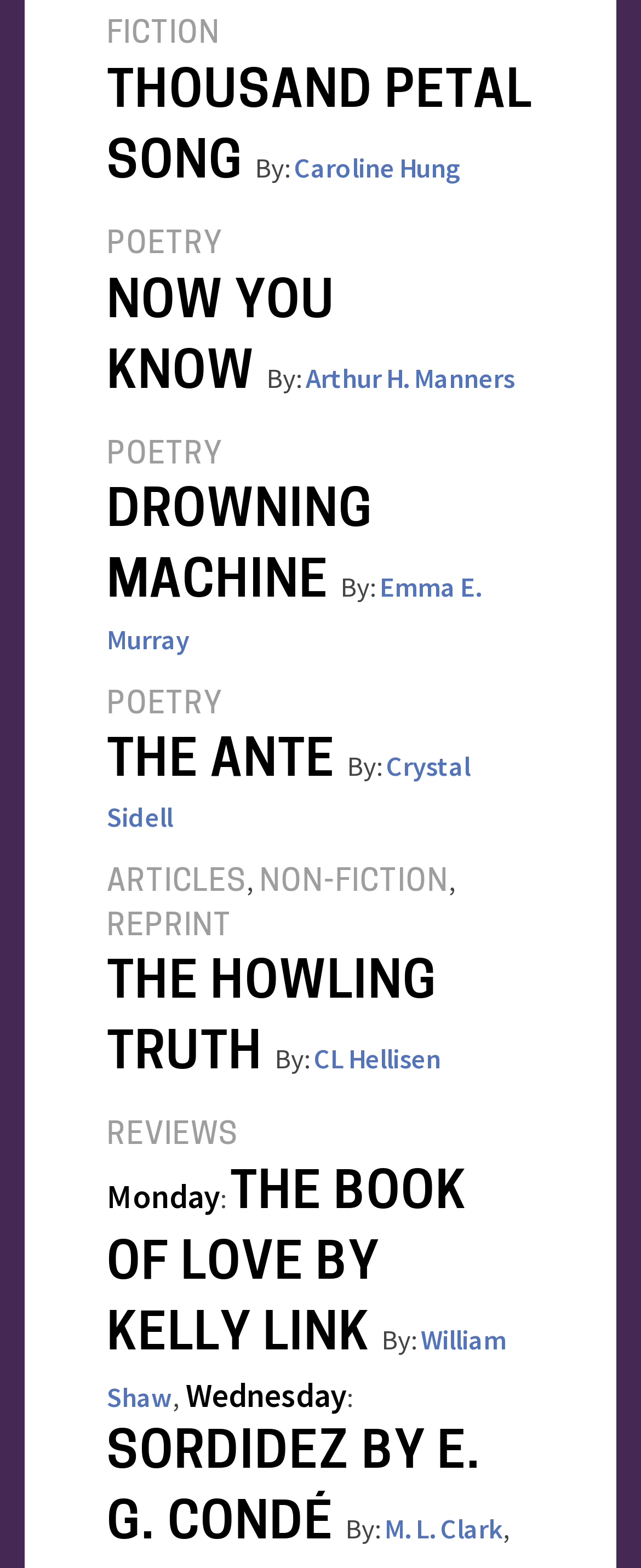Who is the author of 'DROWNING MACHINE'? Observe the screenshot and provide a one-word or short phrase answer.

Emma E. Murray